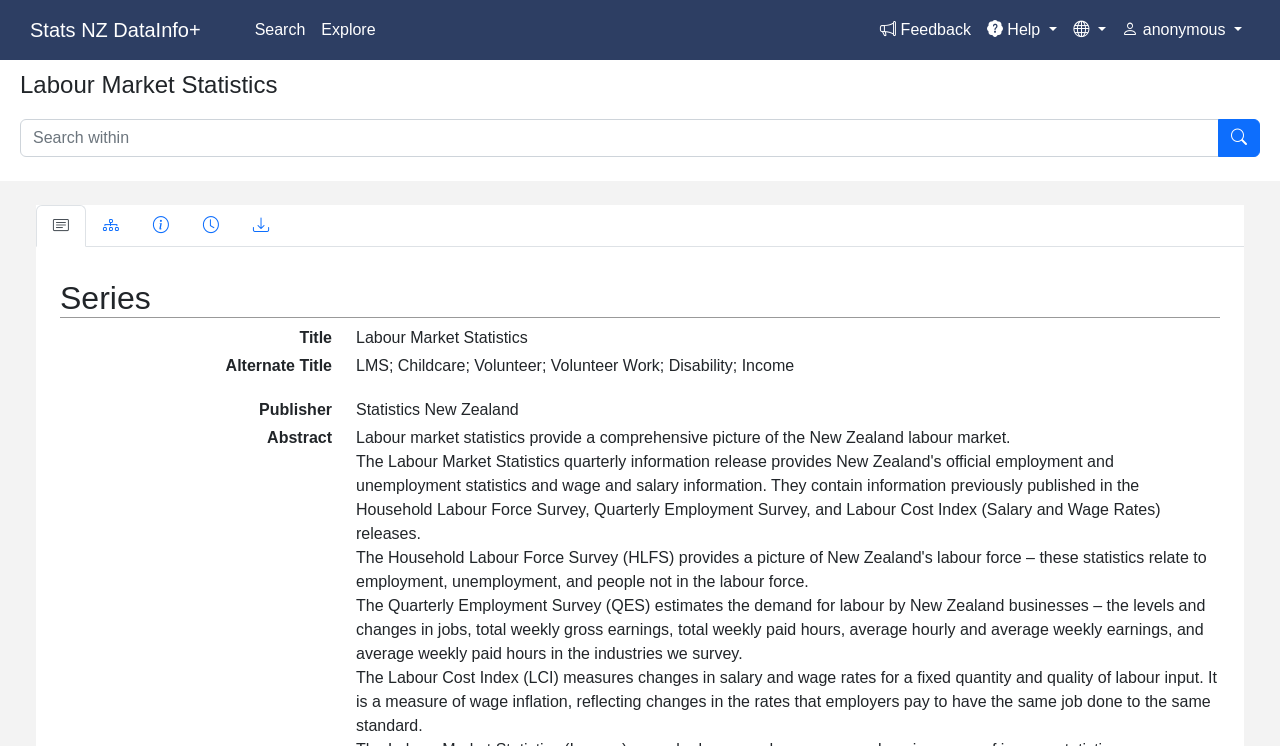Predict the bounding box of the UI element that fits this description: "title="Appears Within"".

[0.067, 0.275, 0.106, 0.331]